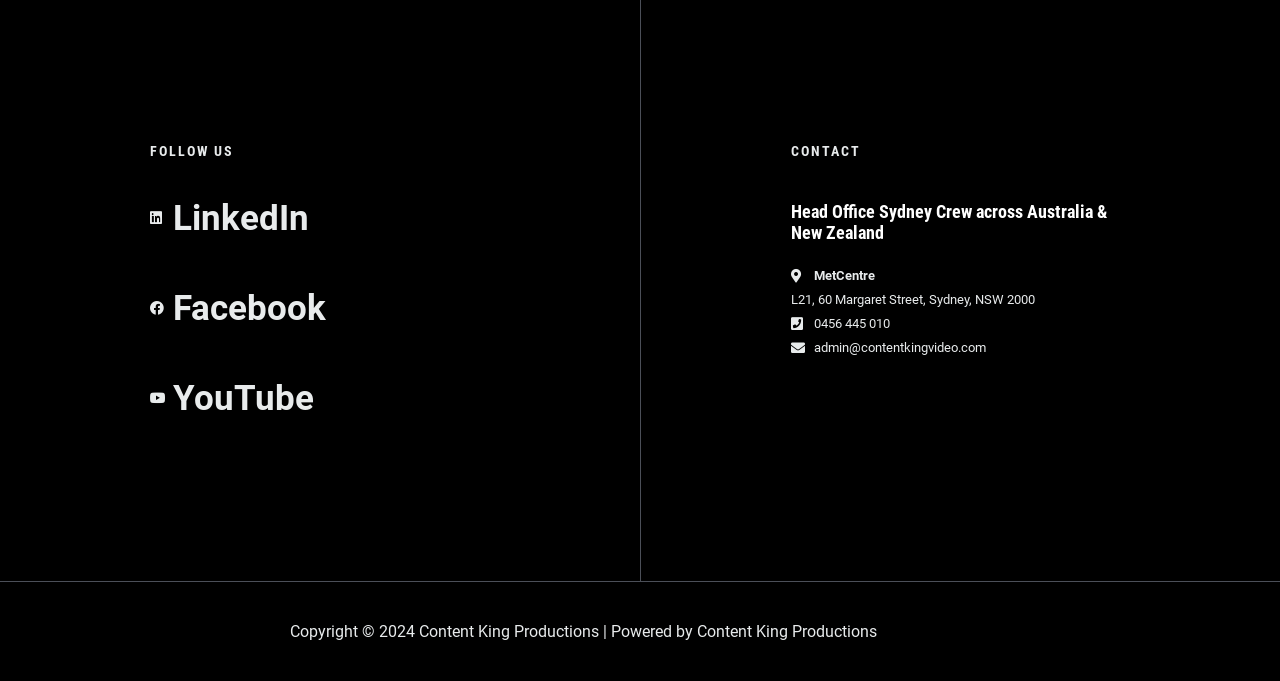What is the phone number of the company?
Please provide a detailed and comprehensive answer to the question.

I found the link '0456 445 010' which is likely to be the phone number of the company, as it is listed under the 'CONTACT' section.